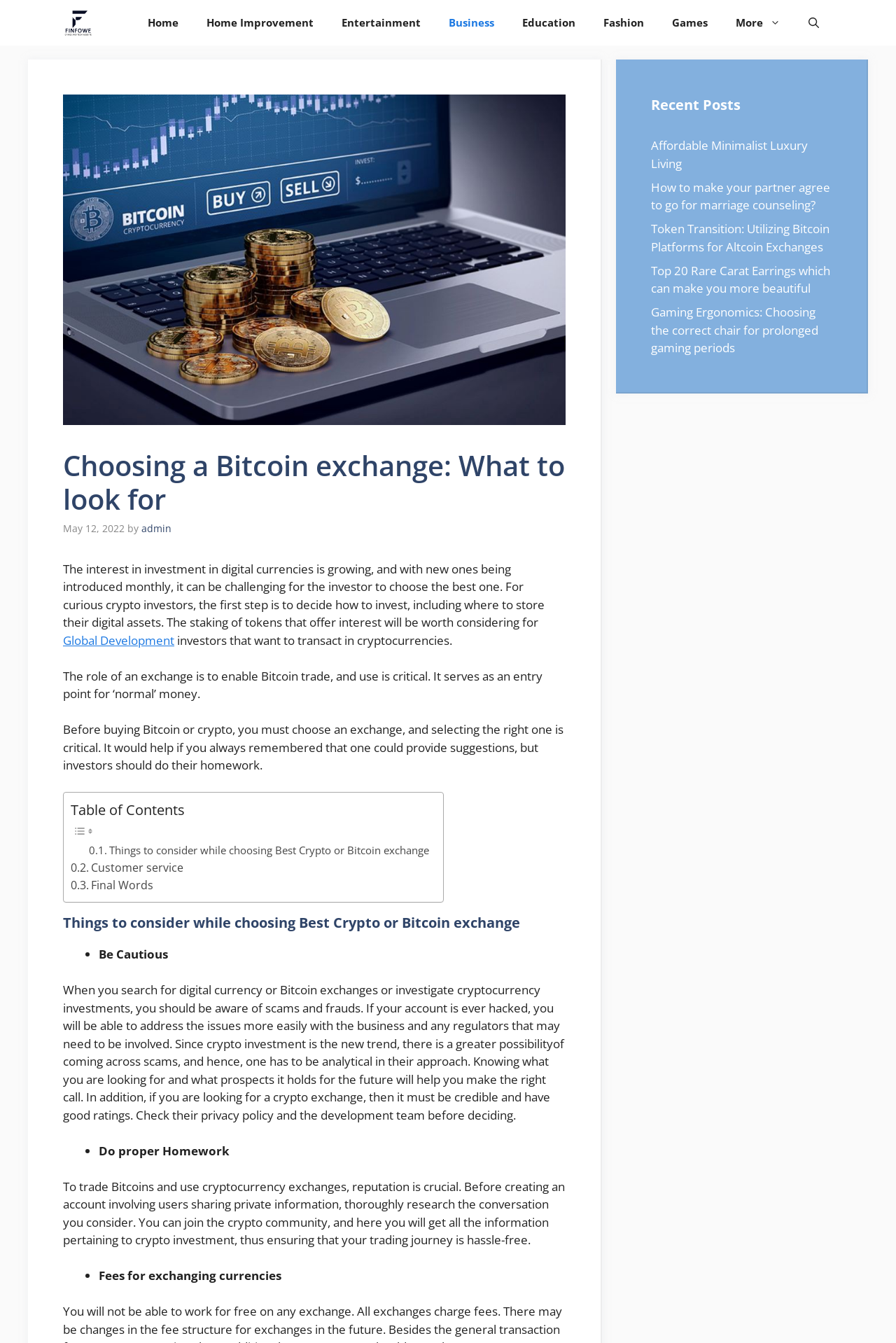What is the purpose of a Bitcoin exchange?
Using the visual information, answer the question in a single word or phrase.

Enable Bitcoin trade